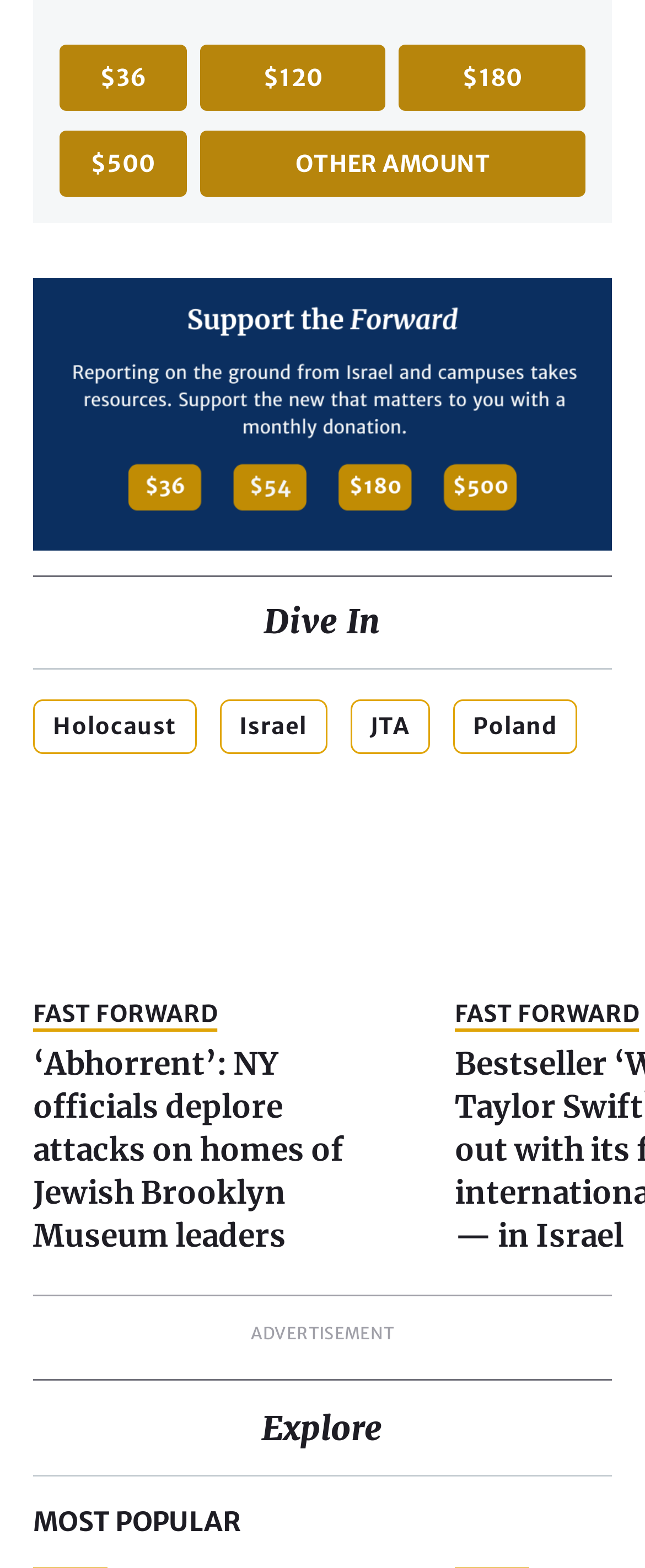Please identify the bounding box coordinates of the region to click in order to complete the given instruction: "Click on the '$36' link". The coordinates should be four float numbers between 0 and 1, i.e., [left, top, right, bottom].

[0.092, 0.028, 0.29, 0.071]